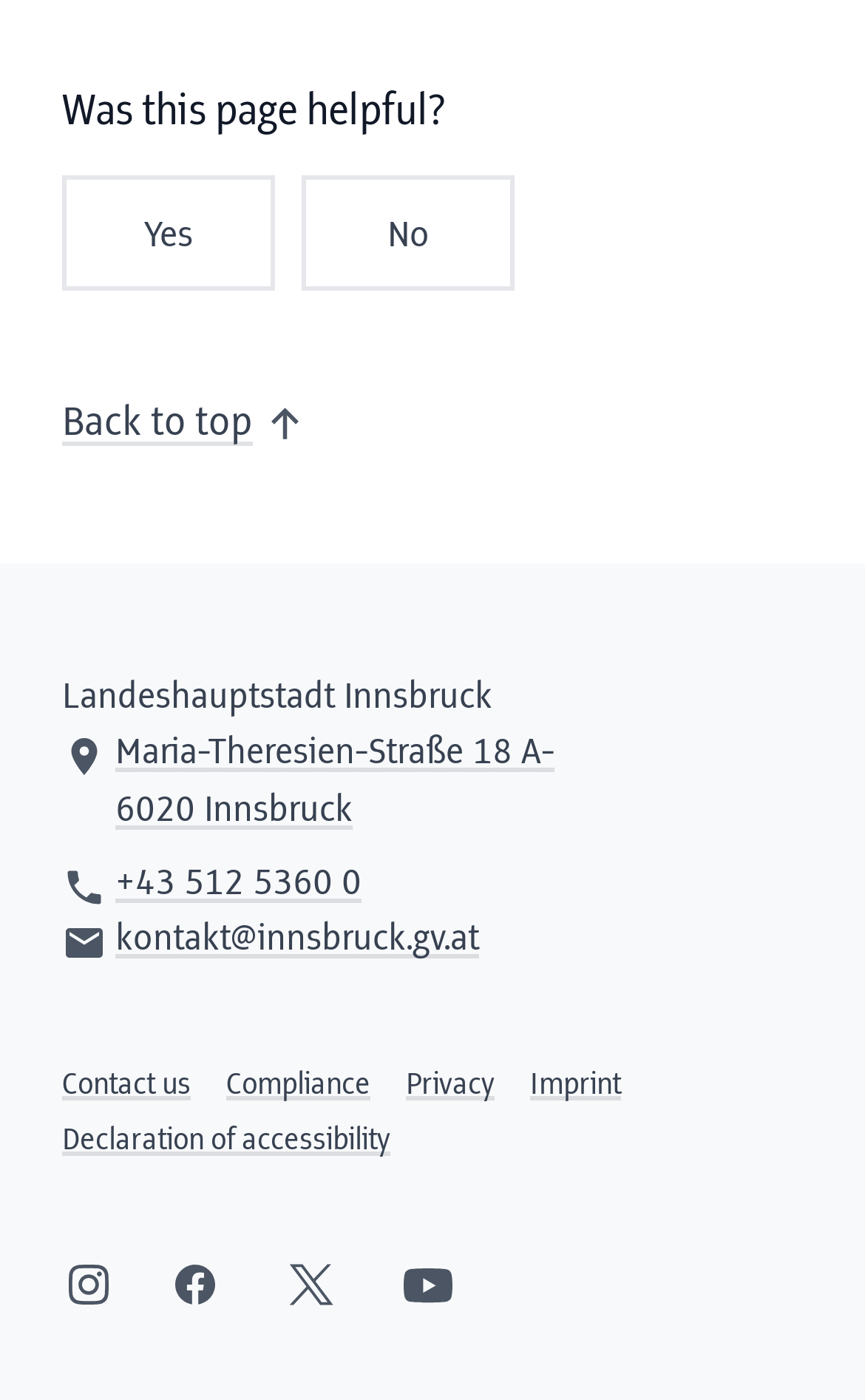How many social media links are there?
Using the image as a reference, answer the question with a short word or phrase.

4